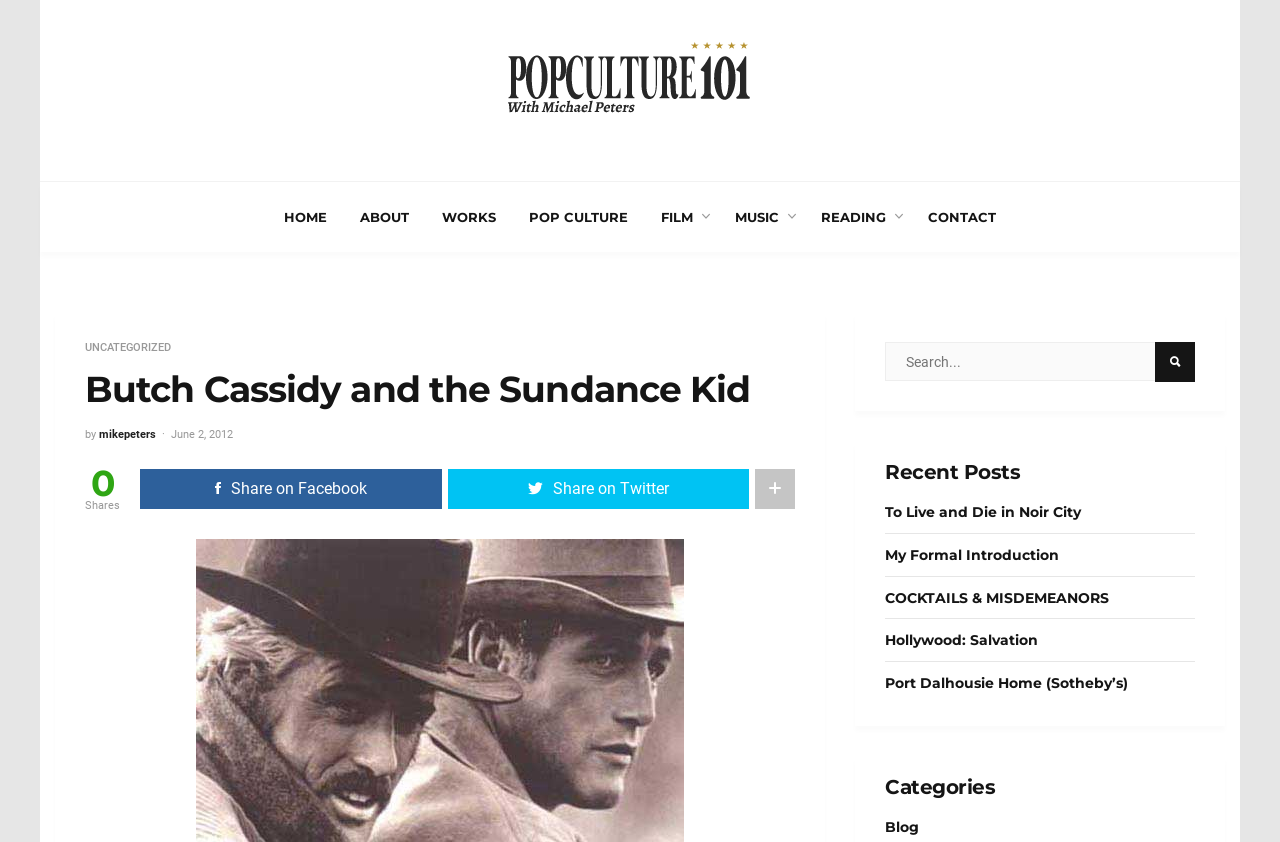Determine the bounding box of the UI component based on this description: "title="Pin It"". The bounding box coordinates should be four float values between 0 and 1, i.e., [left, top, right, bottom].

[0.59, 0.652, 0.621, 0.699]